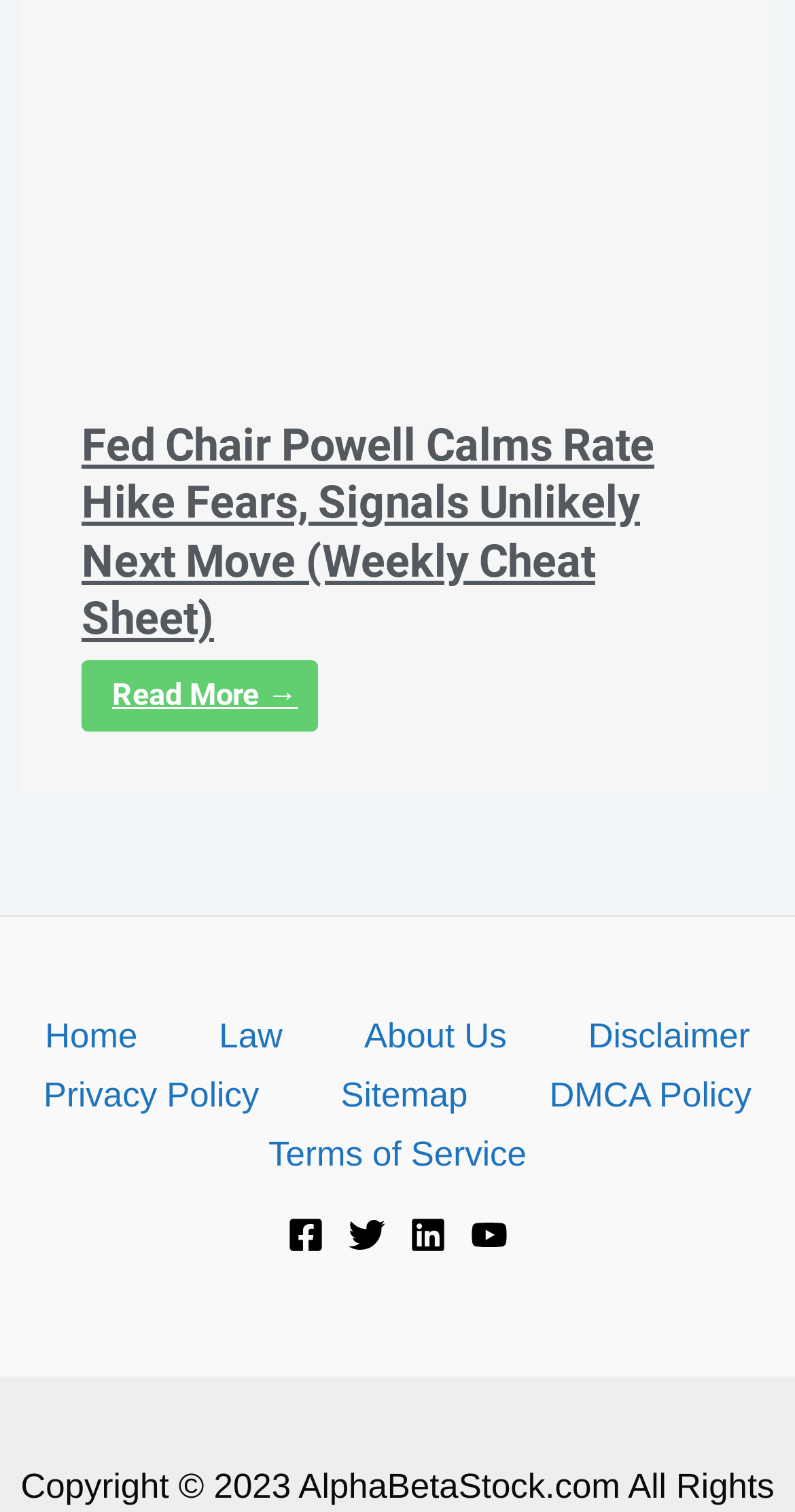Determine the bounding box coordinates of the section to be clicked to follow the instruction: "Visit Dawson & Dawson, Inc. homepage". The coordinates should be given as four float numbers between 0 and 1, formatted as [left, top, right, bottom].

None